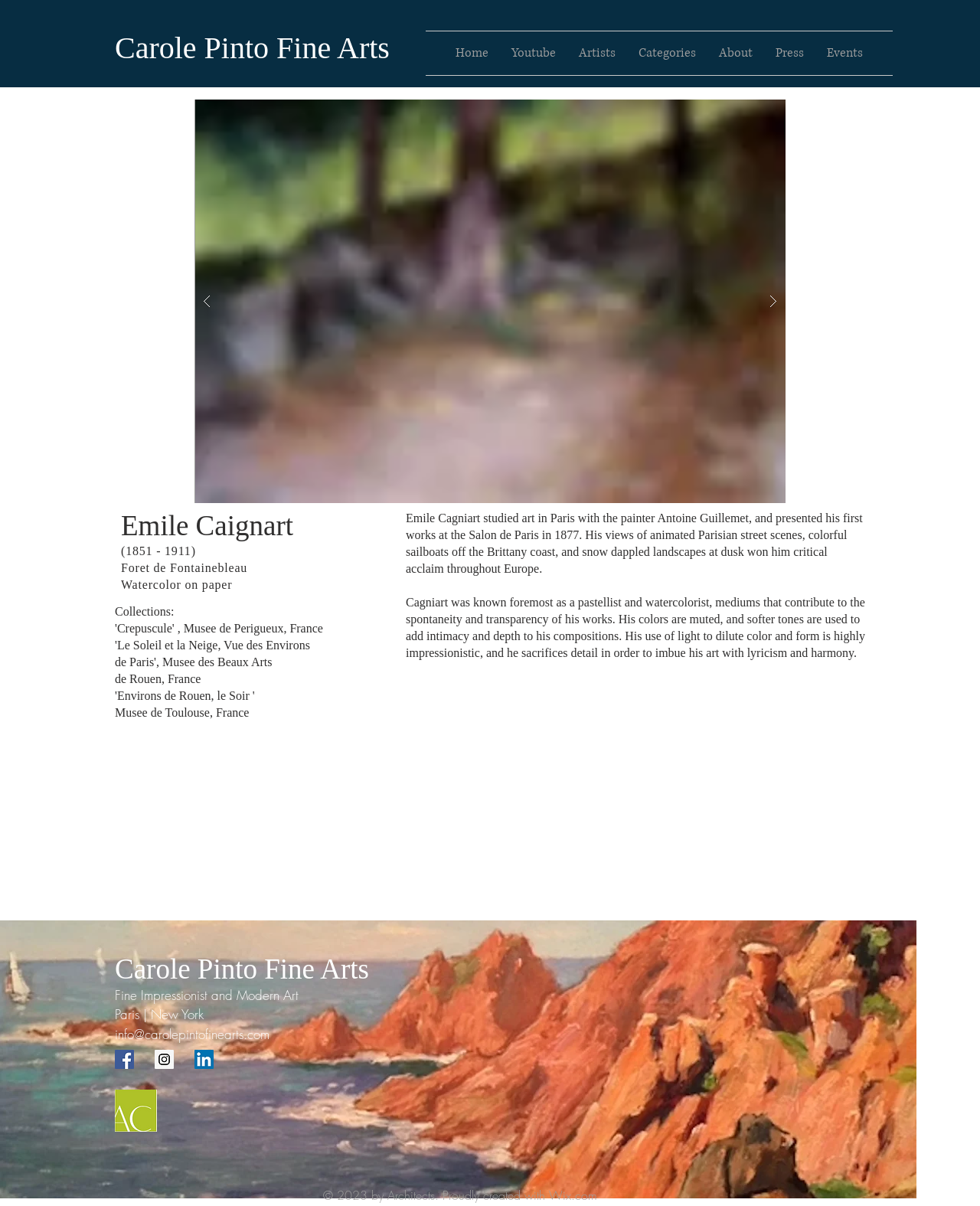Please identify the bounding box coordinates of the region to click in order to complete the task: "Click on the 'Home' link". The coordinates must be four float numbers between 0 and 1, specified as [left, top, right, bottom].

[0.453, 0.026, 0.51, 0.062]